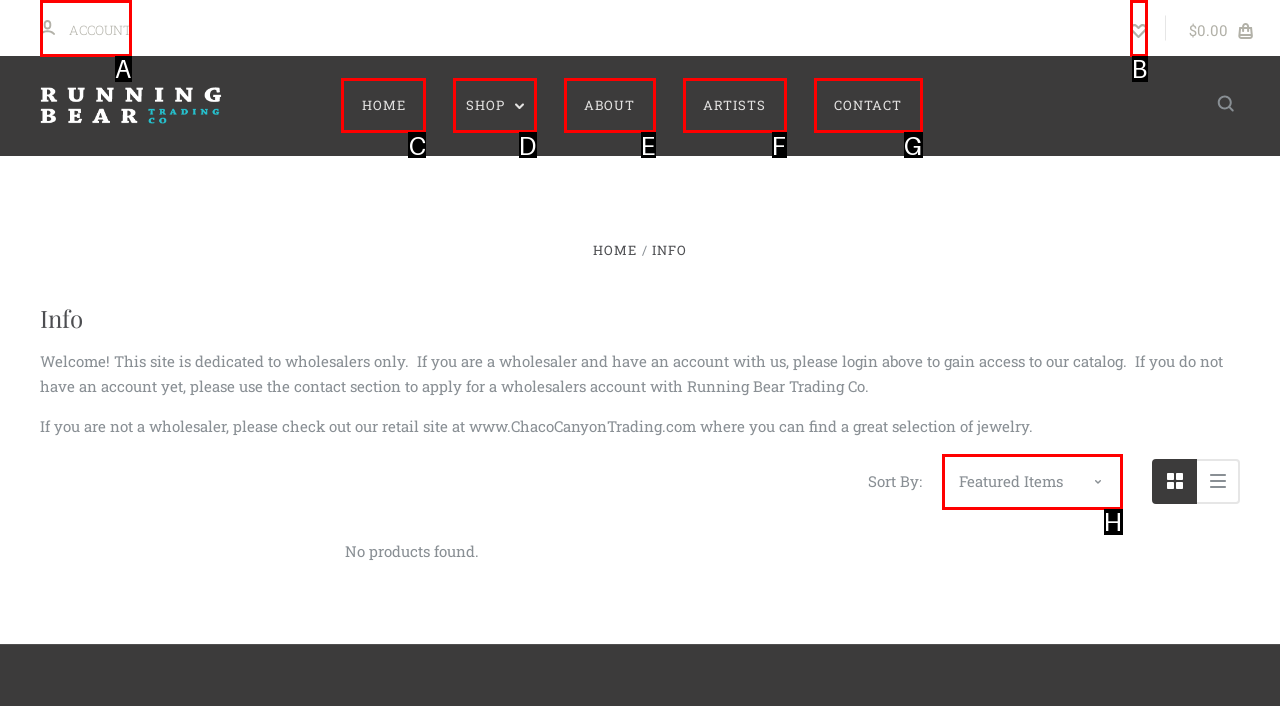Choose the option that matches the following description: Home
Reply with the letter of the selected option directly.

C